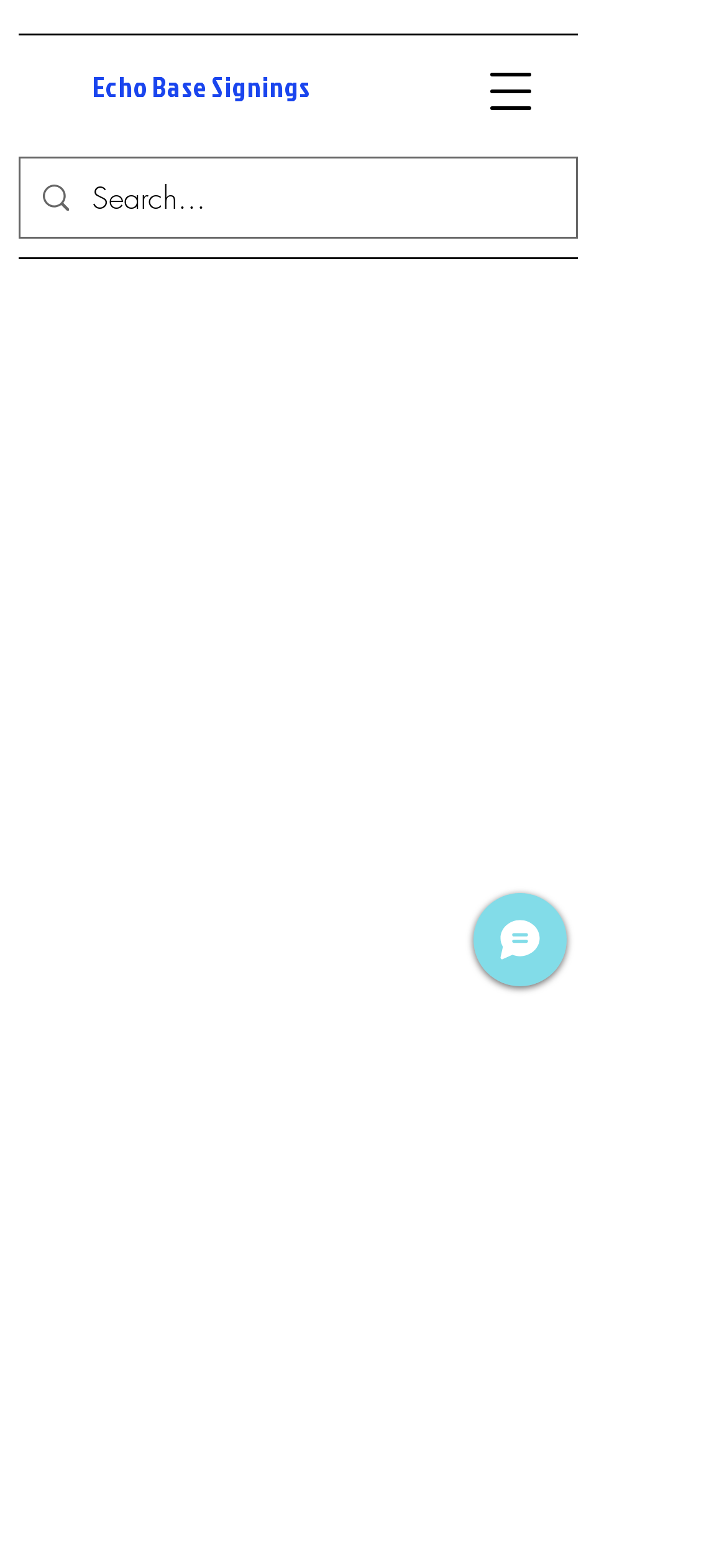Please analyze the image and give a detailed answer to the question:
Is there a logo or branding element?

There is a link element with the text 'Echo Base Signings', which appears to be a branding element or logo, suggesting that the website is owned or operated by Echo Base Signings.